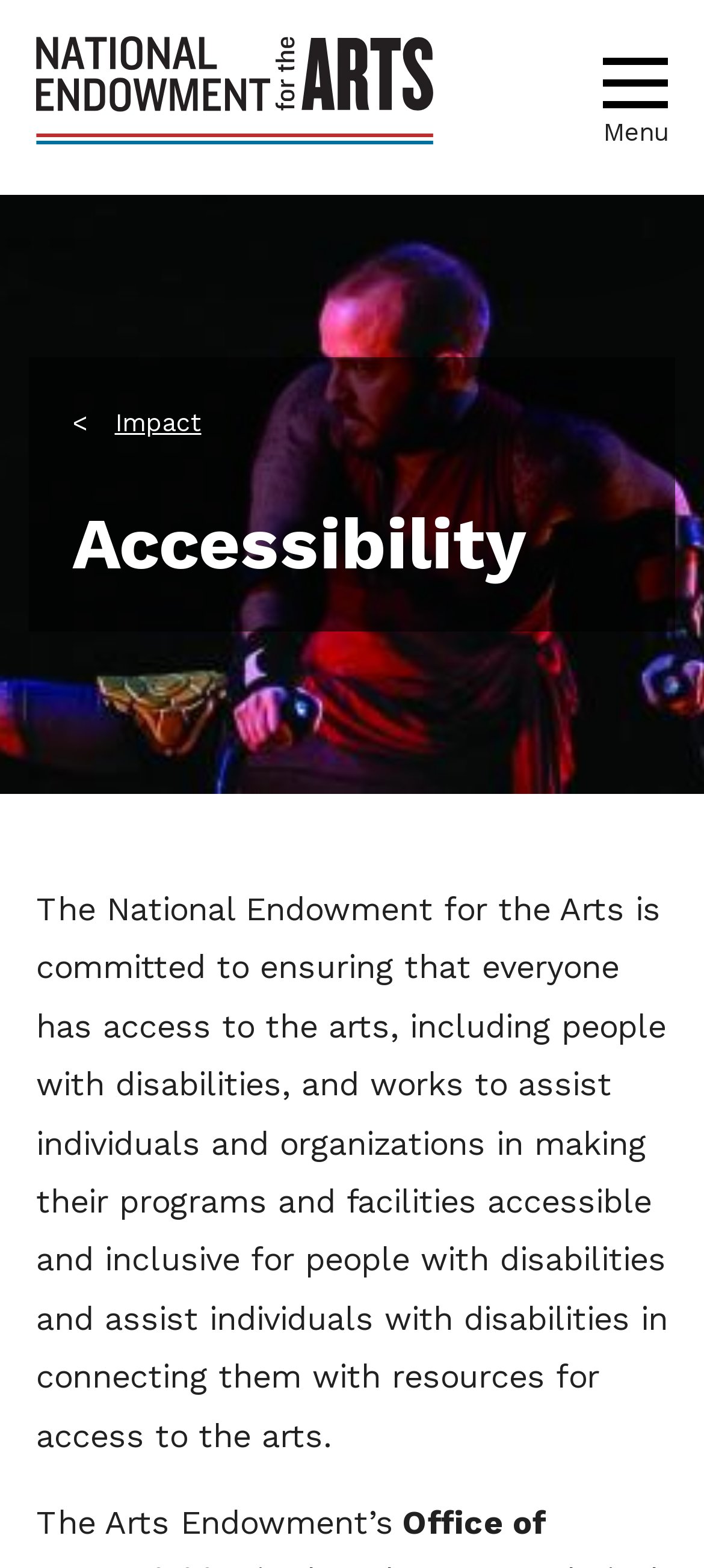Using the format (top-left x, top-left y, bottom-right x, bottom-right y), provide the bounding box coordinates for the described UI element. All values should be floating point numbers between 0 and 1: National Endowment for the Arts

[0.051, 0.023, 0.615, 0.101]